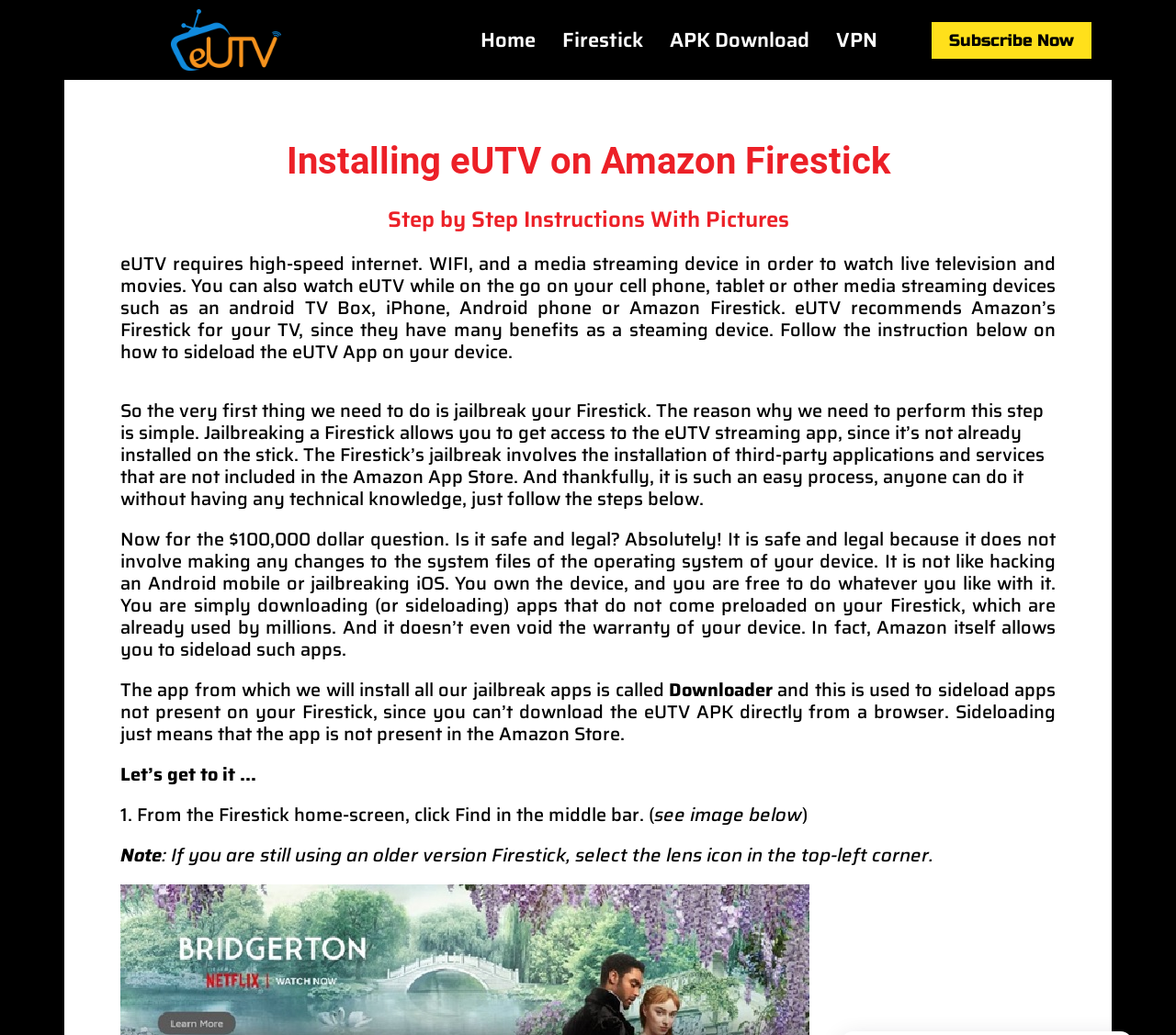Identify the bounding box for the UI element that is described as follows: "Home".

[0.401, 0.016, 0.463, 0.062]